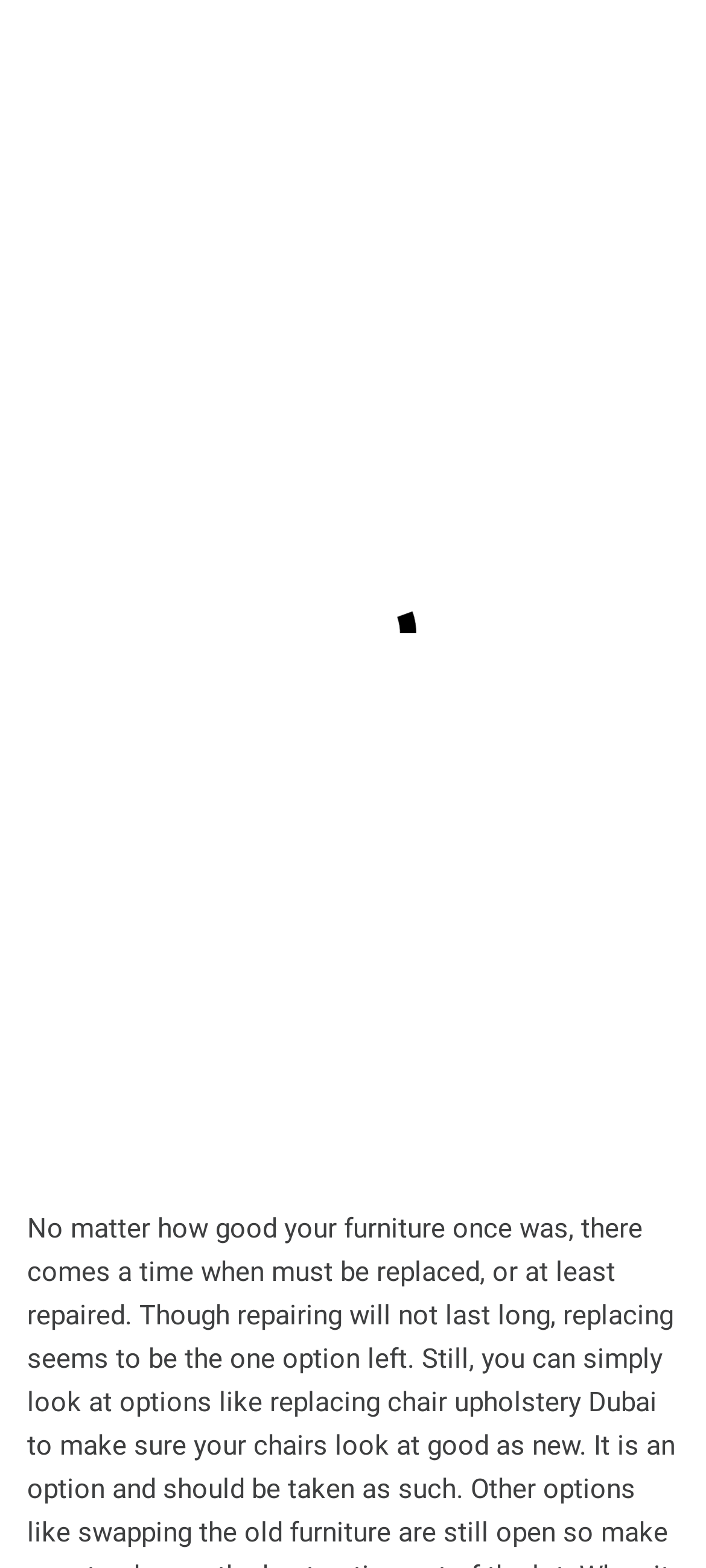Who is the author of the article?
Please utilize the information in the image to give a detailed response to the question.

The author of the article is mentioned as 'ADMIN', which is indicated by the link 'ADMIN' following the 'BY' static text.